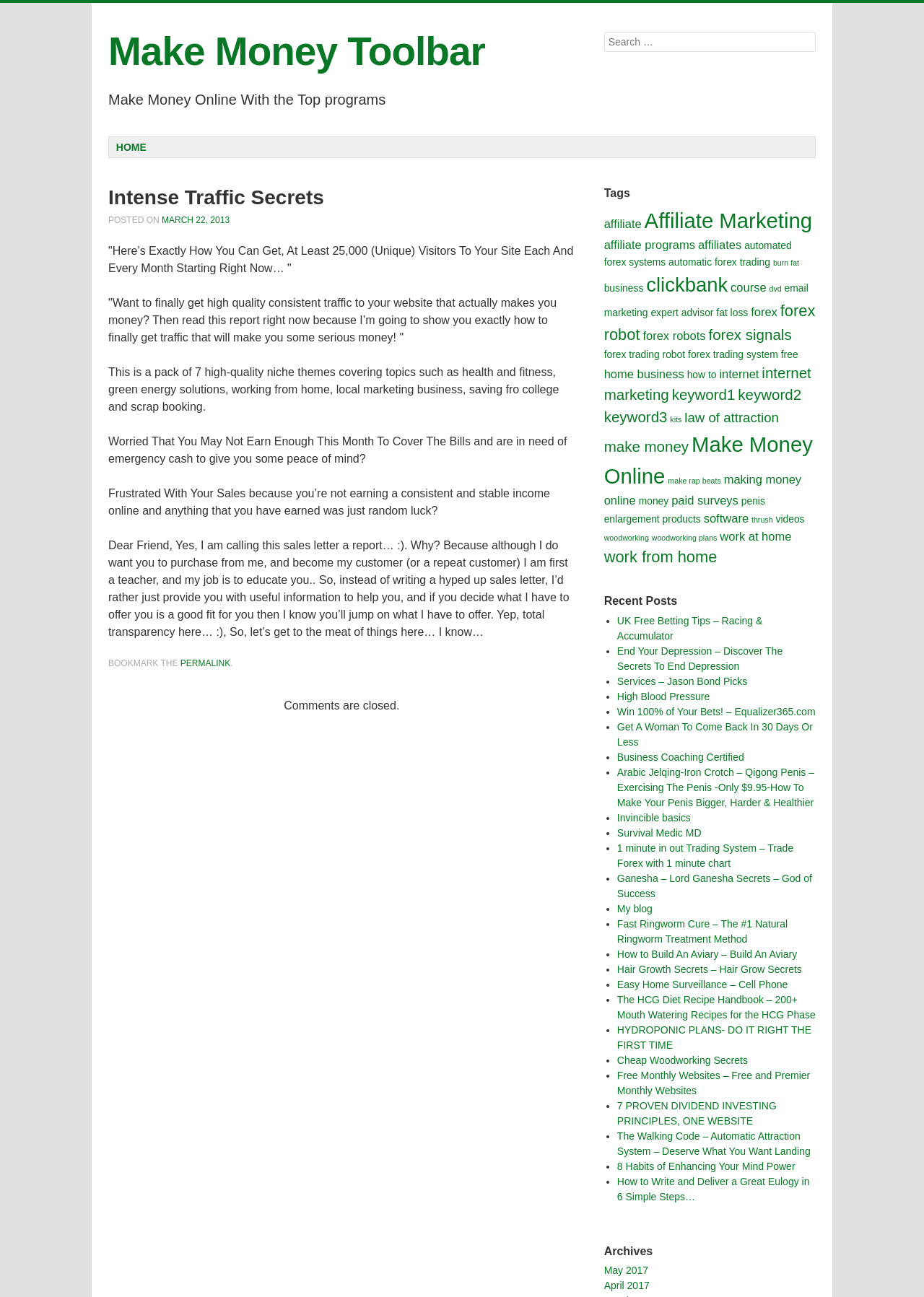Please specify the bounding box coordinates of the clickable section necessary to execute the following command: "view recent posts".

[0.654, 0.459, 0.883, 0.468]